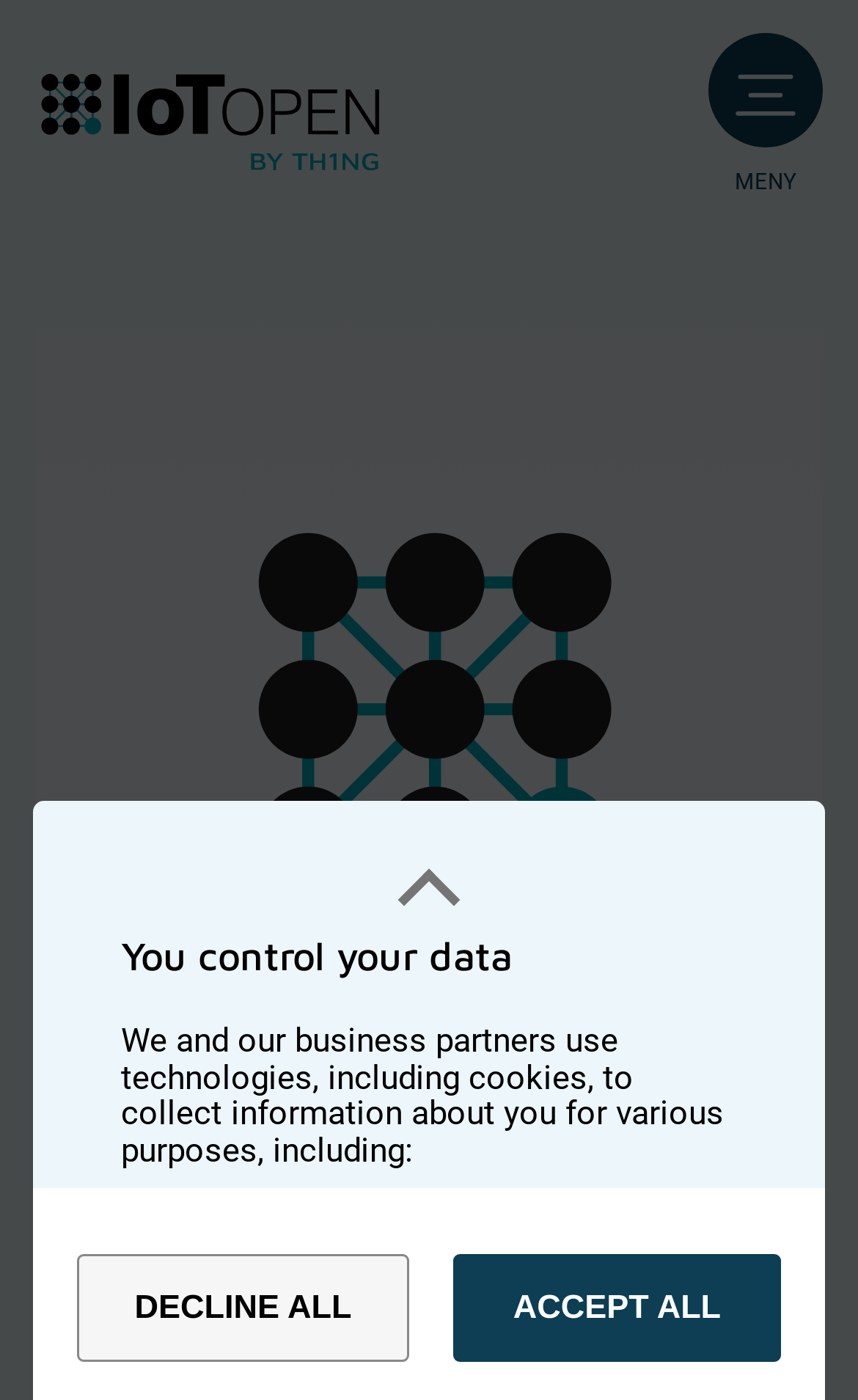Find and provide the bounding box coordinates for the UI element described with: "Accept all".

[0.528, 0.896, 0.91, 0.973]